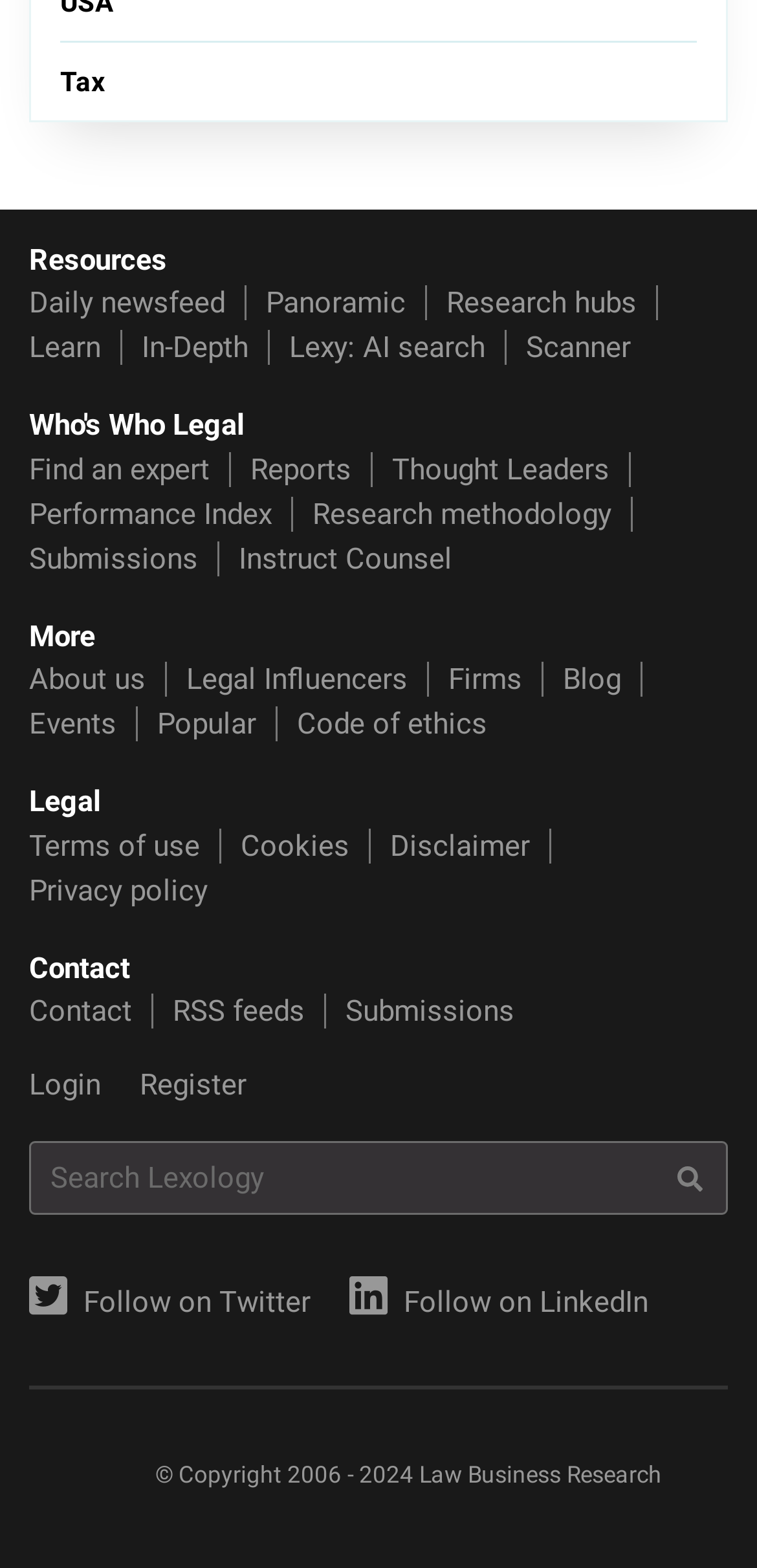Specify the bounding box coordinates of the area that needs to be clicked to achieve the following instruction: "View company address".

None